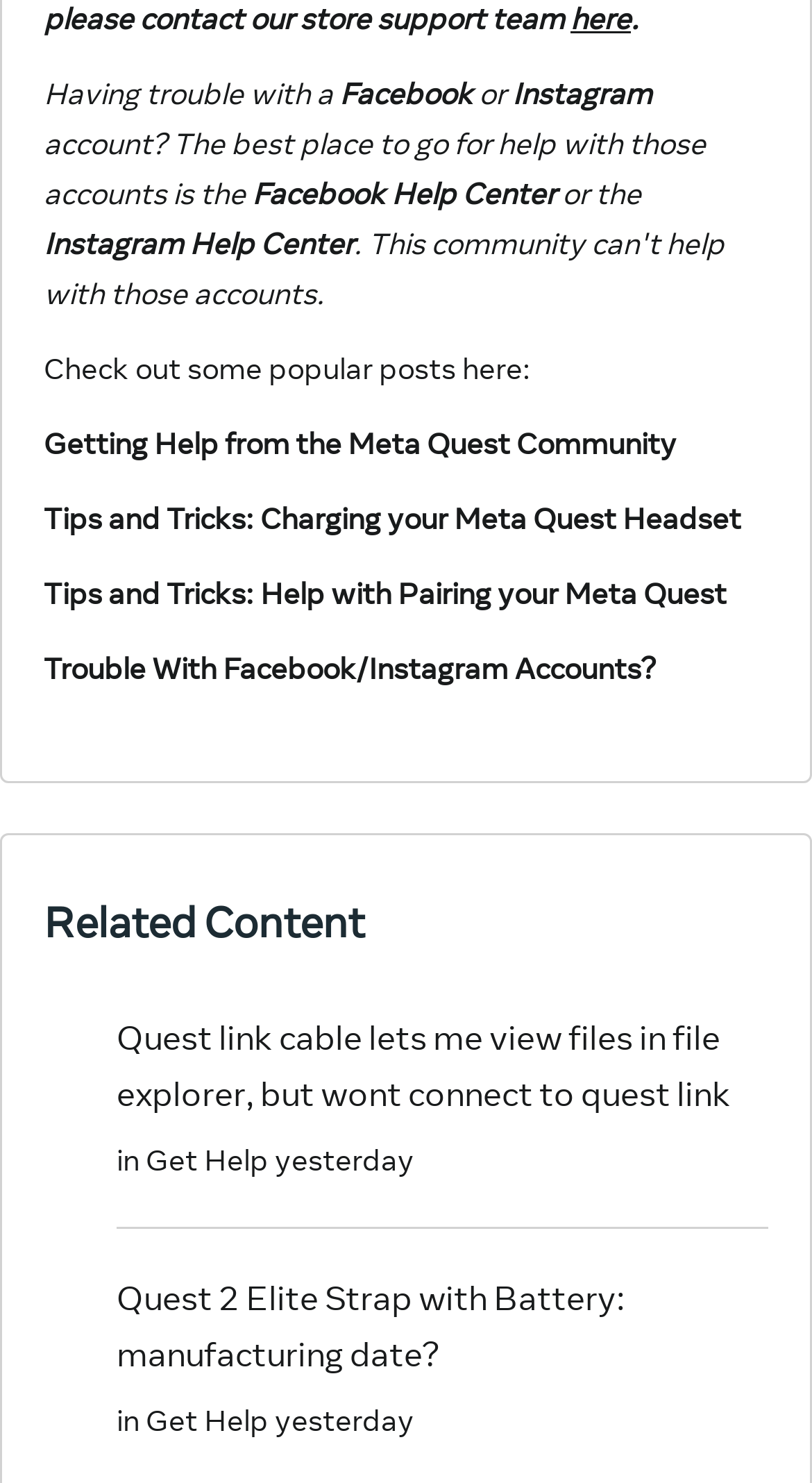Please find the bounding box coordinates of the clickable region needed to complete the following instruction: "View files in file explorer". The bounding box coordinates must consist of four float numbers between 0 and 1, i.e., [left, top, right, bottom].

[0.144, 0.685, 0.9, 0.752]